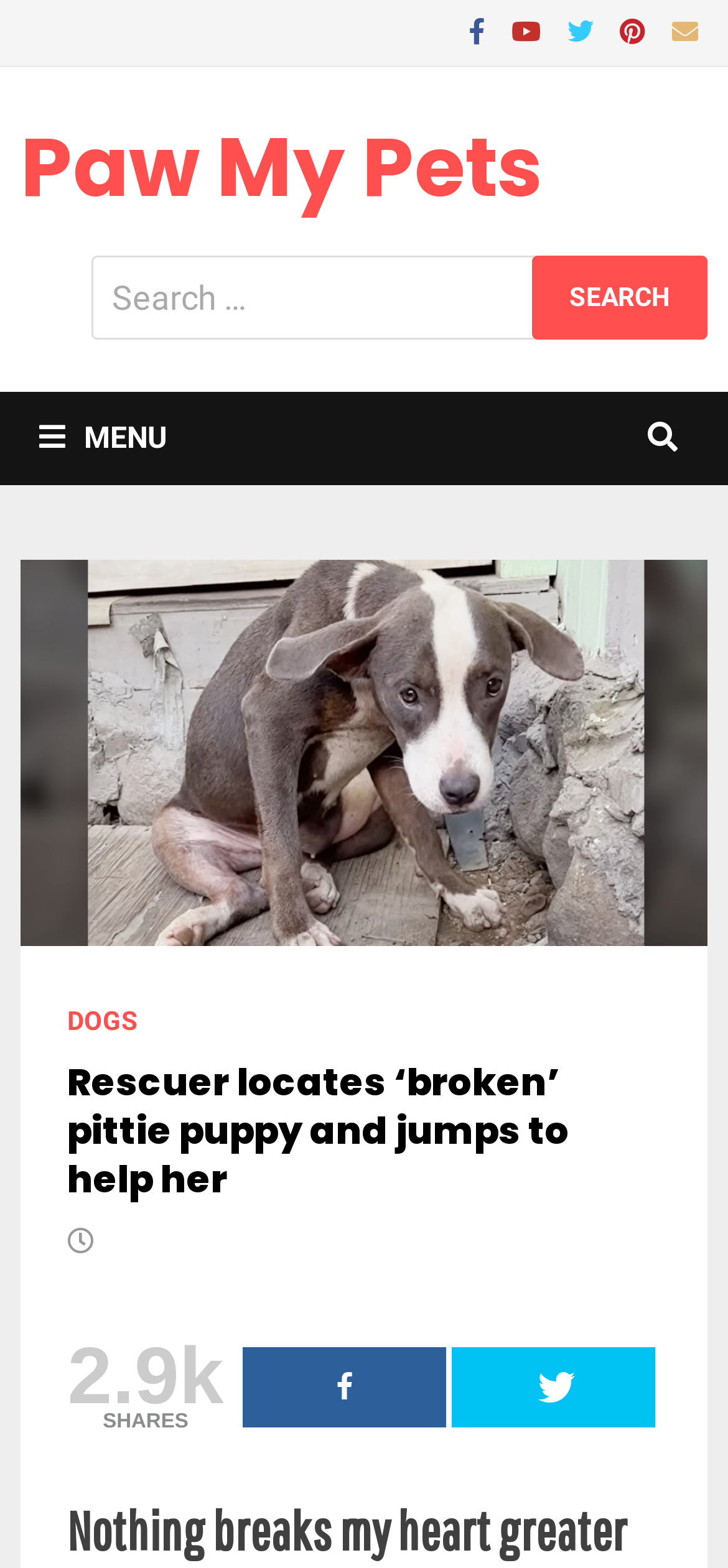Articulate a complete and detailed caption of the webpage elements.

This webpage appears to be an article or blog post about a heartwarming rescue story of a pitbull puppy. At the top of the page, there are five social media links, each represented by an icon, aligned horizontally and centered. Below these icons, there is a link to "Paw My Pets" on the left side, and a search bar with a "Search" button on the right side. The search bar has a placeholder text "Search for:".

On the left side of the page, there is a menu button with a "MENU" icon, which expands to reveal a menu with a link to "DOGS" and a header section. The header section contains the title of the article, "Rescuer locates ‘broken’ pittie puppy and jumps to help her", in a large font size. Below the title, there are two static text elements, one displaying "2.9k" and the other displaying "SHARES". 

To the right of the header section, there are two social media sharing links, one for sharing and one for tweeting, each represented by an icon. The sharing link is positioned above the tweeting link. Overall, the webpage has a simple and clean layout, with a focus on the article title and the sharing options.